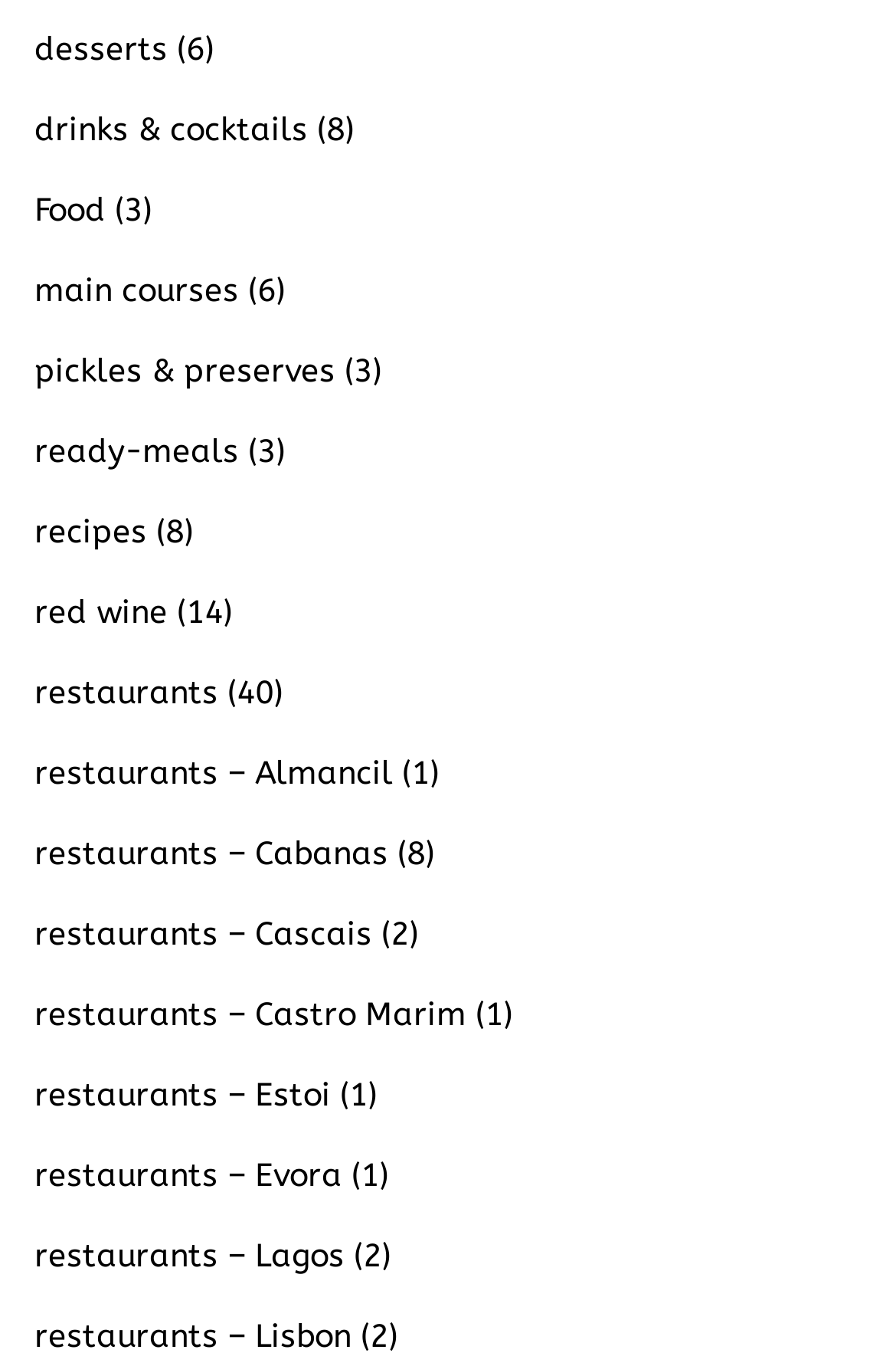Find the bounding box of the web element that fits this description: "restaurants – Castro Marim".

[0.038, 0.728, 0.521, 0.756]